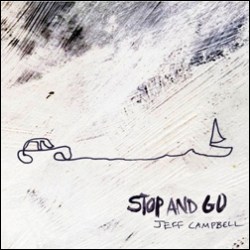Give a one-word or one-phrase response to the question: 
What is the record label of the album?

Sonic Zen Records